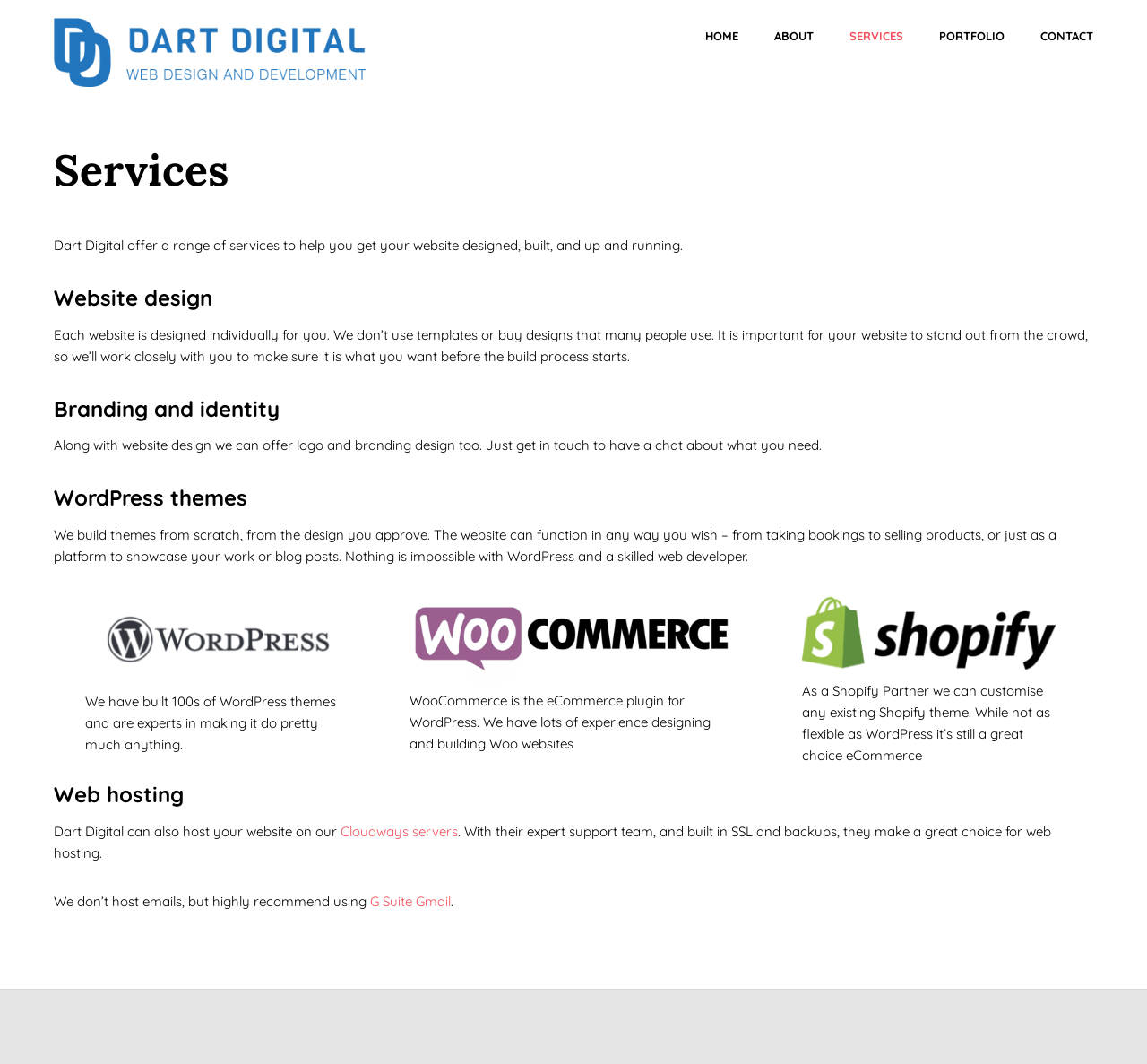Please provide a comprehensive response to the question below by analyzing the image: 
What is the recommended email hosting service?

The webpage recommends using G Suite Gmail for email hosting, and provides a link to it. Dart Digital does not host emails, but suggests using G Suite Gmail as a reliable option.